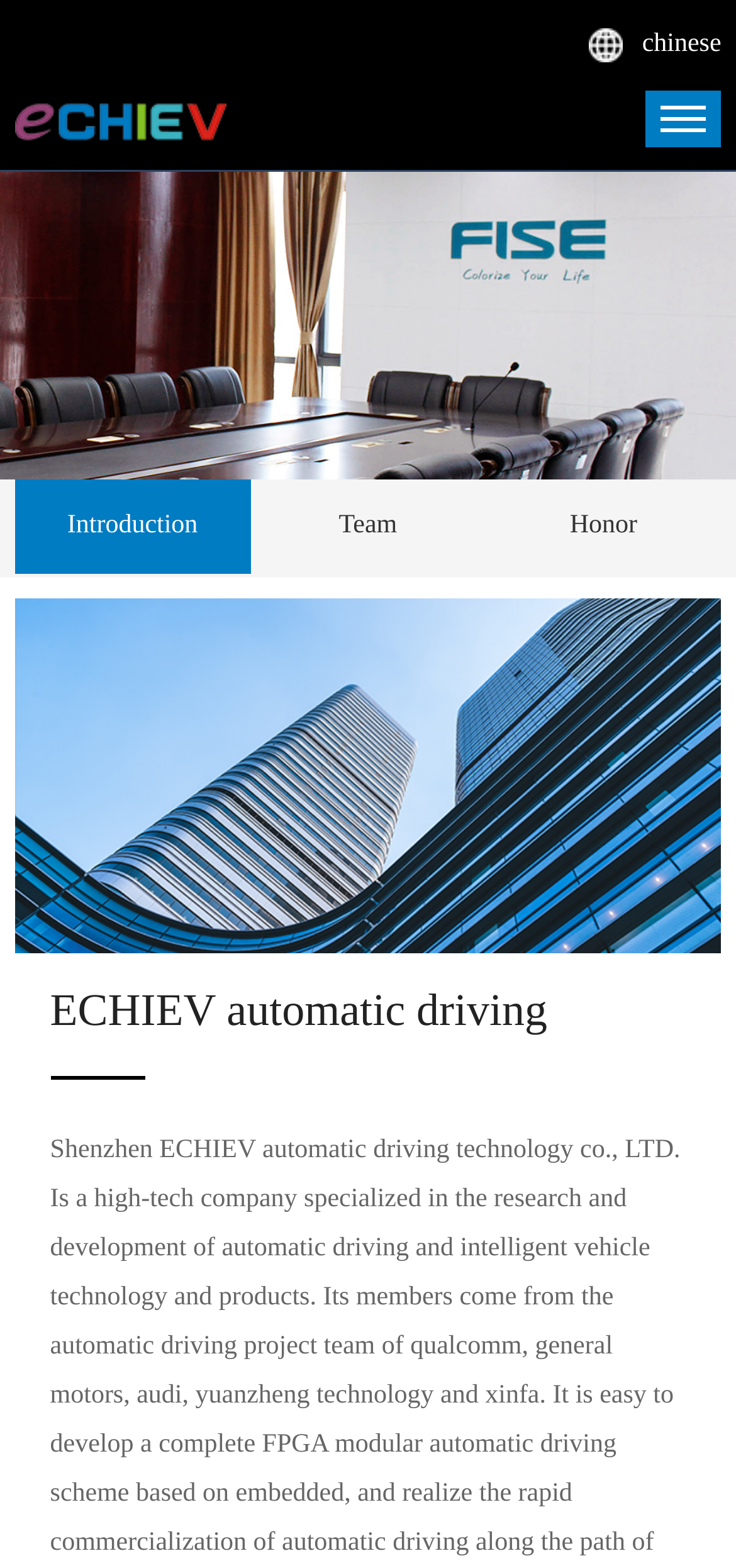Ascertain the bounding box coordinates for the UI element detailed here: "chinese". The coordinates should be provided as [left, top, right, bottom] with each value being a float between 0 and 1.

[0.872, 0.019, 0.98, 0.037]